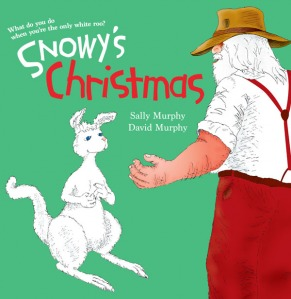What is Snowy?
Answer the question with as much detail as you can, using the image as a reference.

The caption describes Snowy as 'the only white kangaroo', implying that Snowy is a kangaroo that is unique in being white, and is the main character of the story.